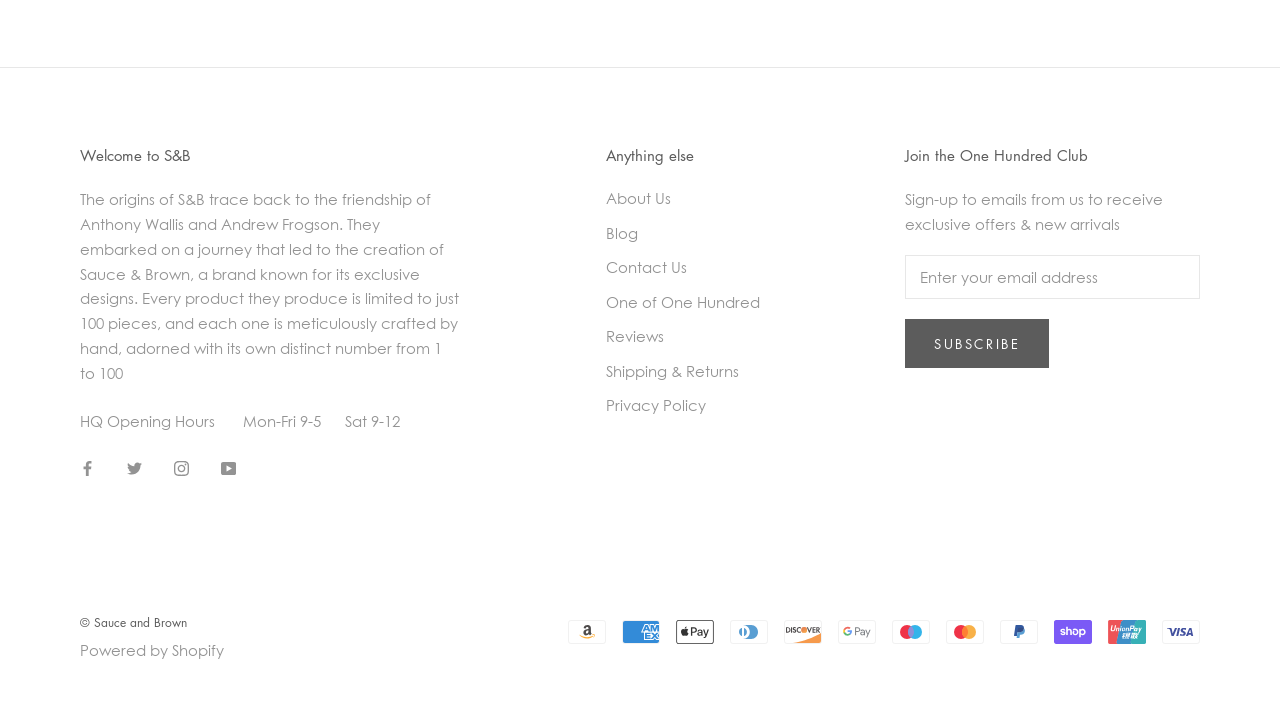Extract the bounding box coordinates for the UI element described as: "Blog".

[0.473, 0.315, 0.593, 0.347]